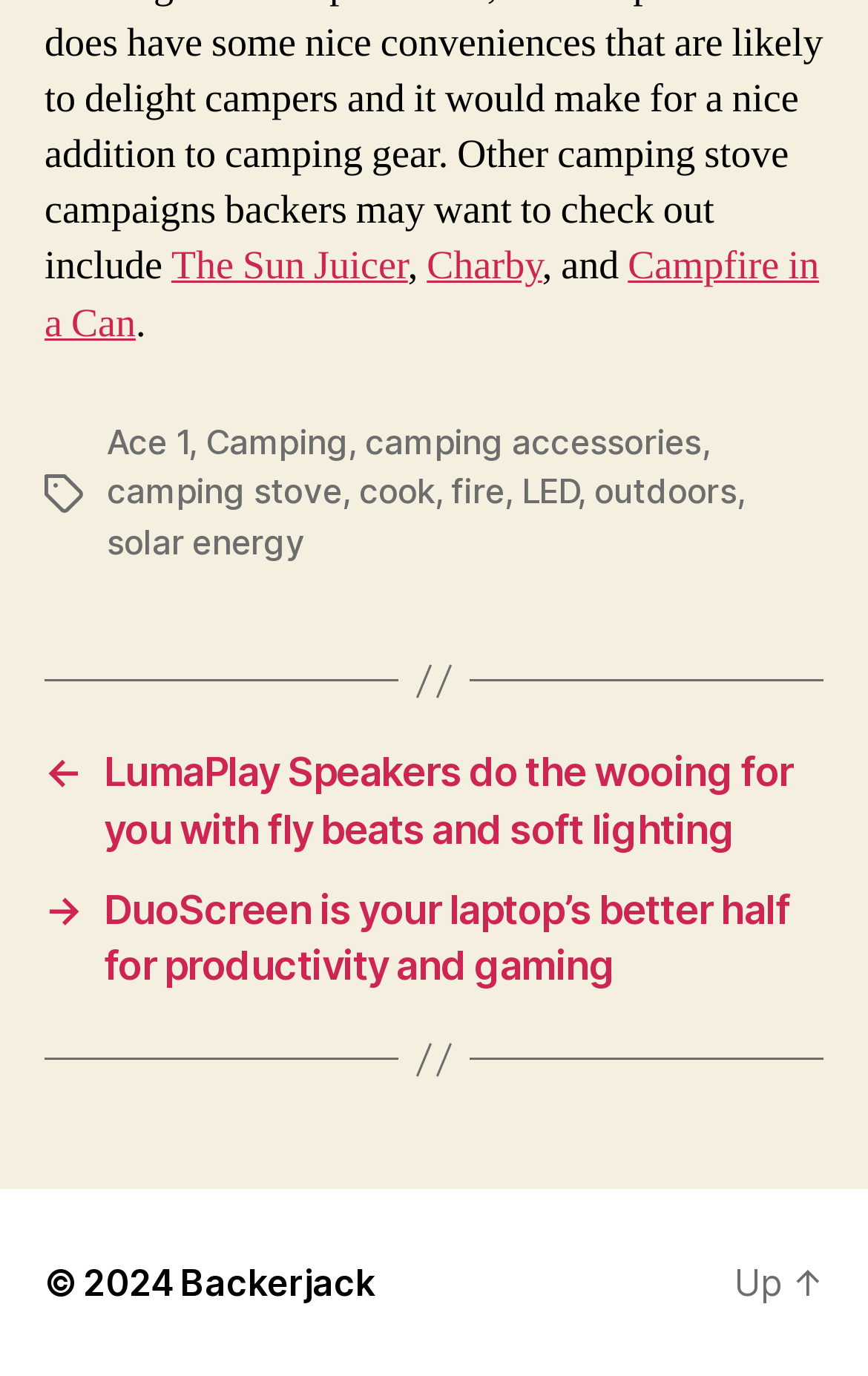Extract the bounding box coordinates for the UI element described as: "Backerjack".

[0.208, 0.916, 0.432, 0.948]